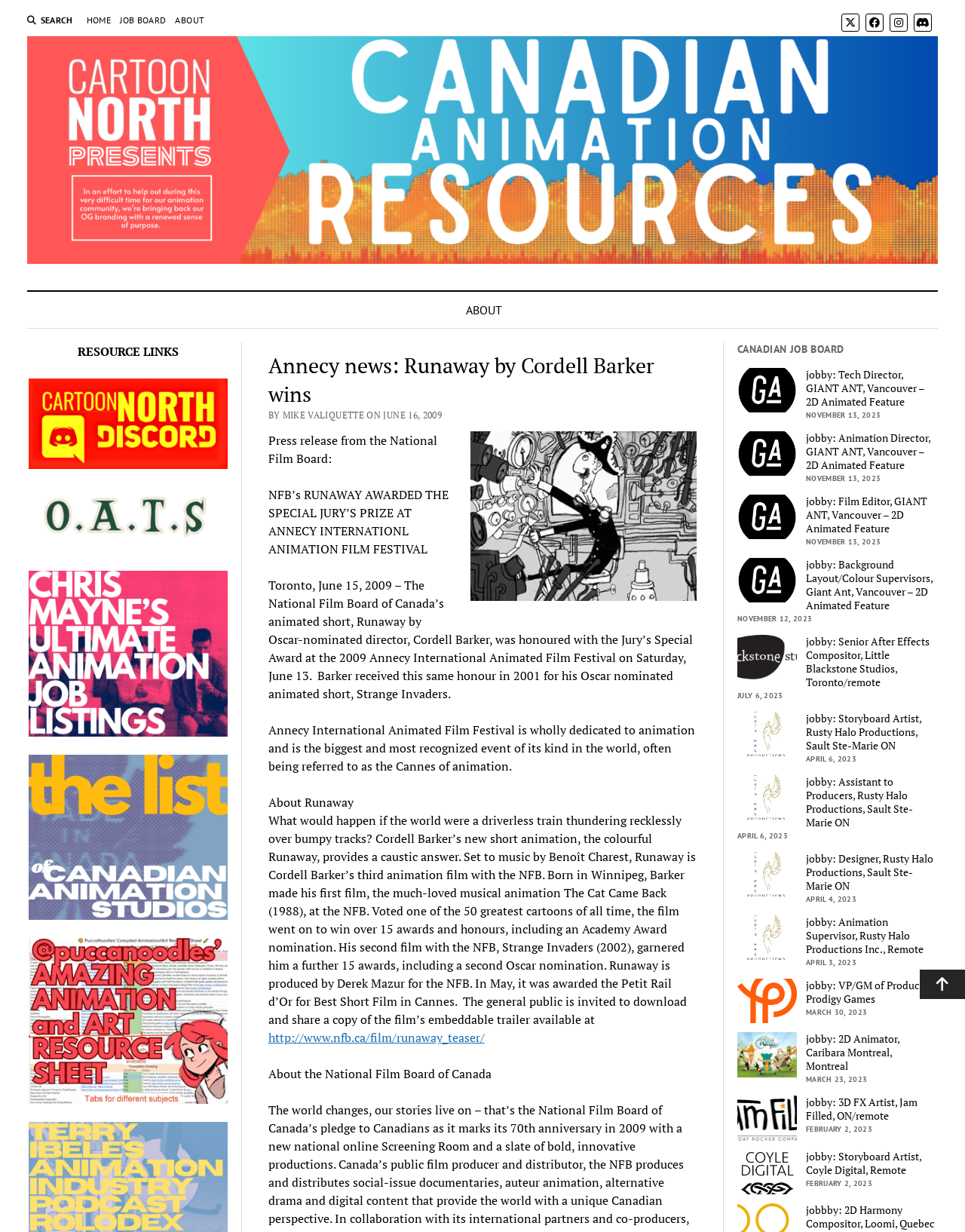Could you highlight the region that needs to be clicked to execute the instruction: "Go to the home page"?

[0.09, 0.011, 0.115, 0.022]